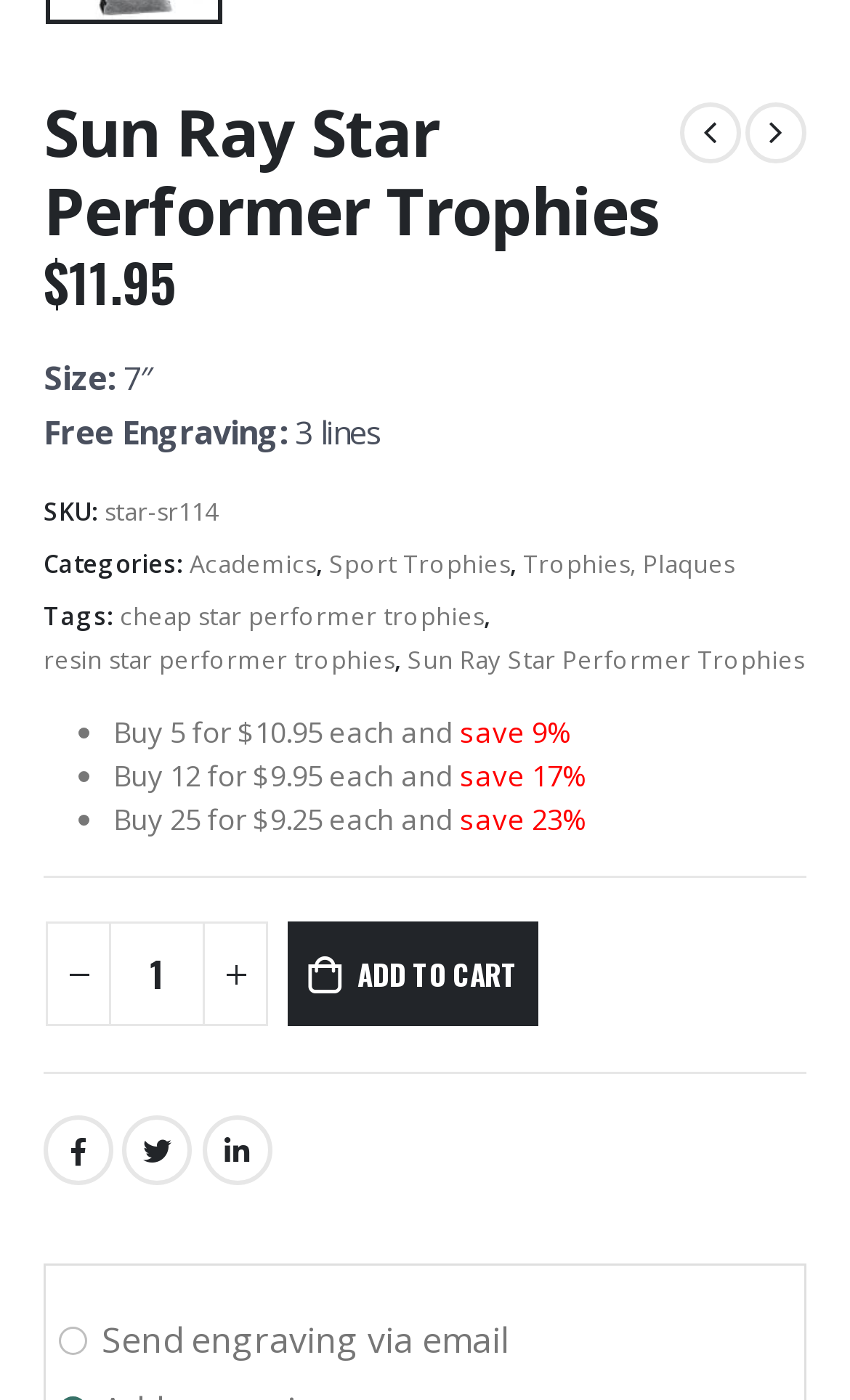Determine the bounding box coordinates for the area that should be clicked to carry out the following instruction: "Increase product quantity".

[0.238, 0.658, 0.315, 0.733]